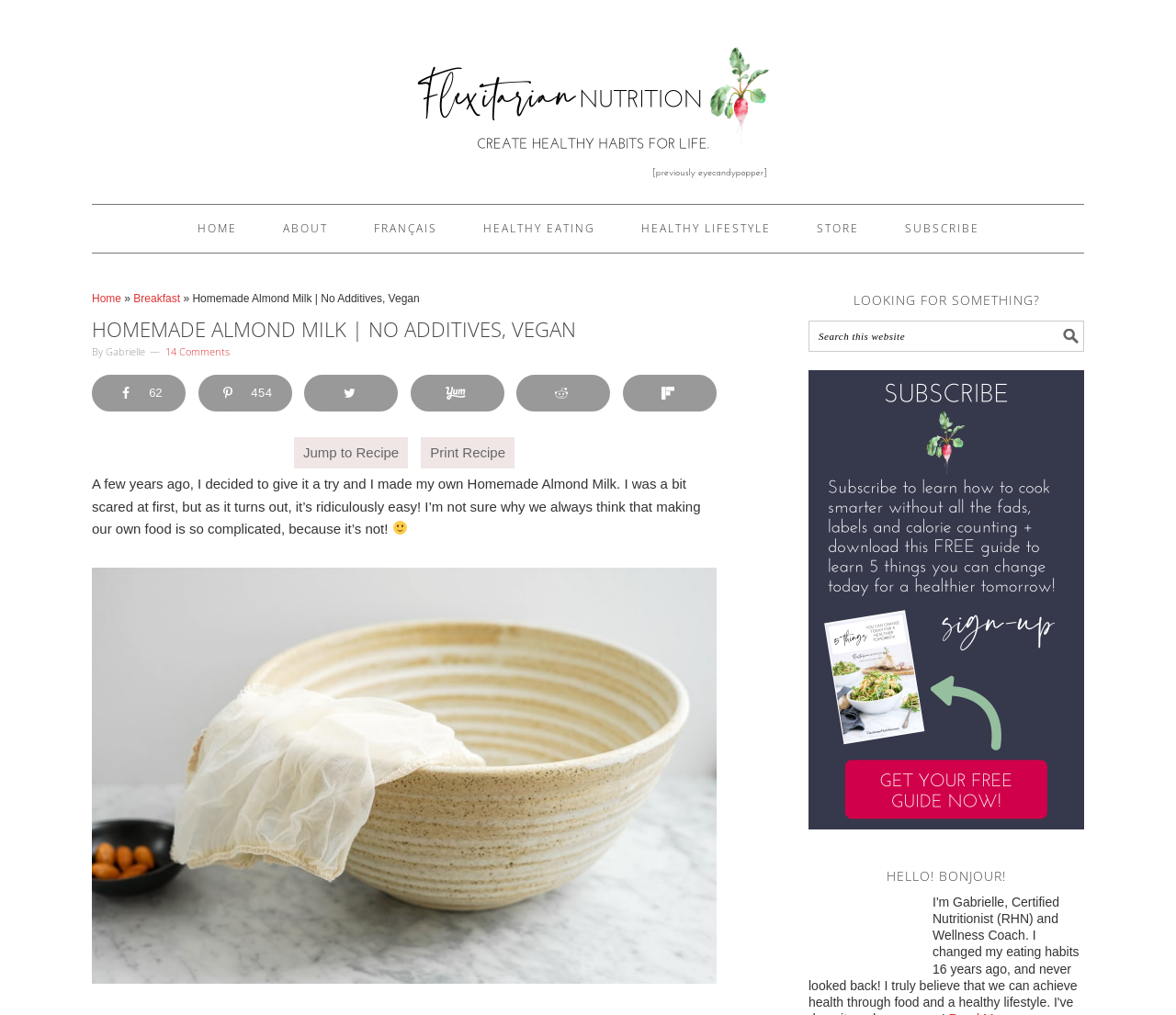Locate the bounding box coordinates of the element that should be clicked to fulfill the instruction: "Read about Bear Encounters".

None